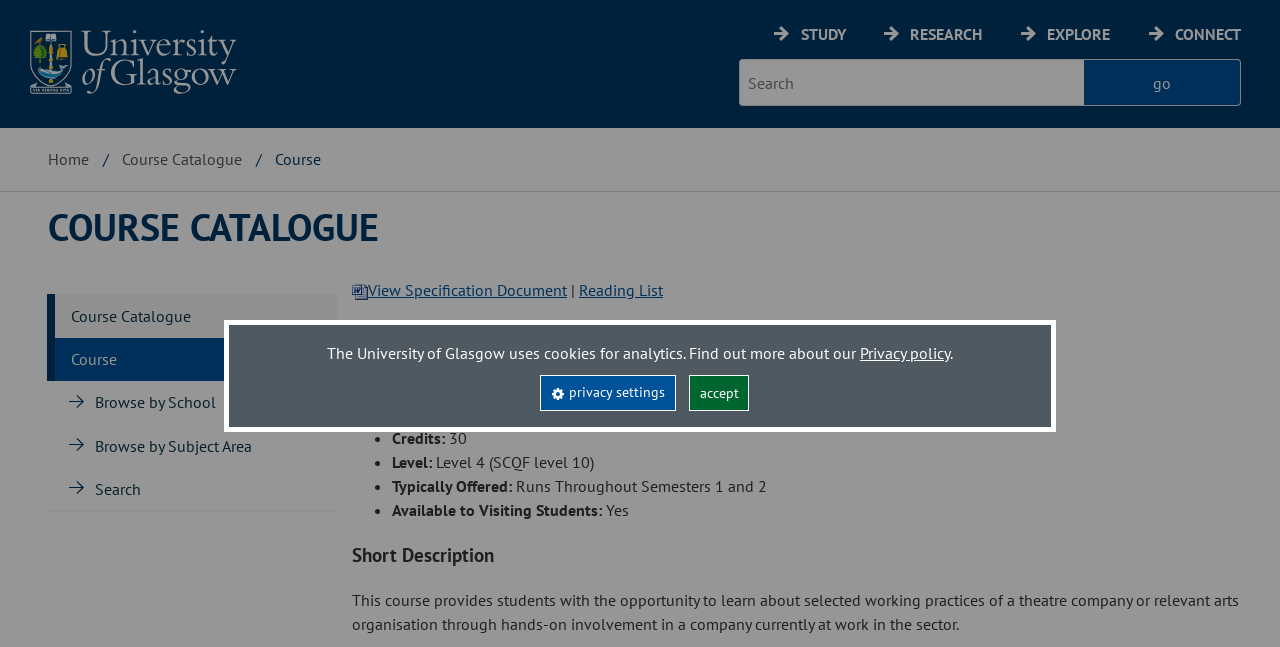Please give the bounding box coordinates of the area that should be clicked to fulfill the following instruction: "Get more information about the policy". The coordinates should be in the format of four float numbers from 0 to 1, i.e., [left, top, right, bottom].

None